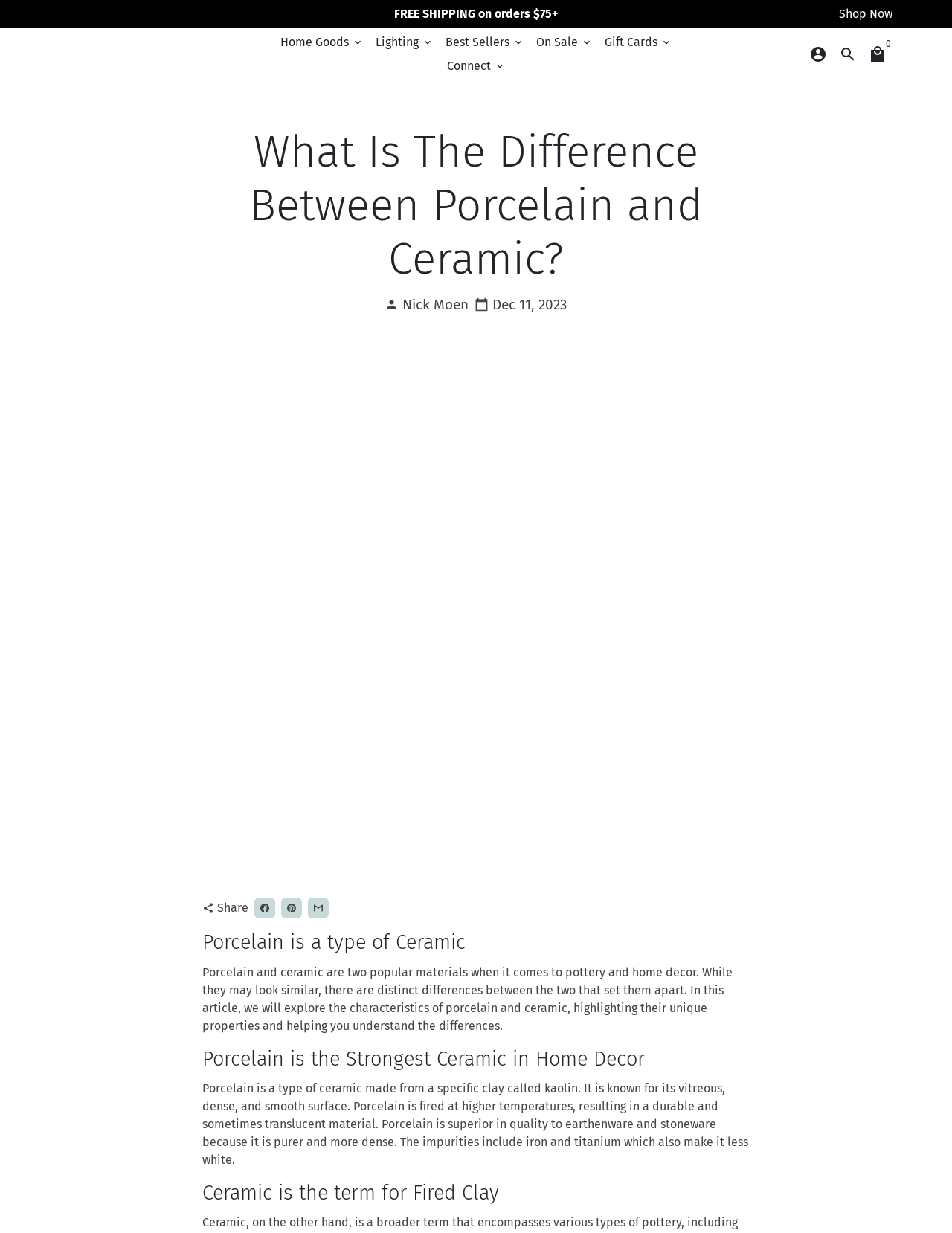Please find the bounding box coordinates of the element that you should click to achieve the following instruction: "Log in to your account". The coordinates should be presented as four float numbers between 0 and 1: [left, top, right, bottom].

[0.844, 0.032, 0.875, 0.056]